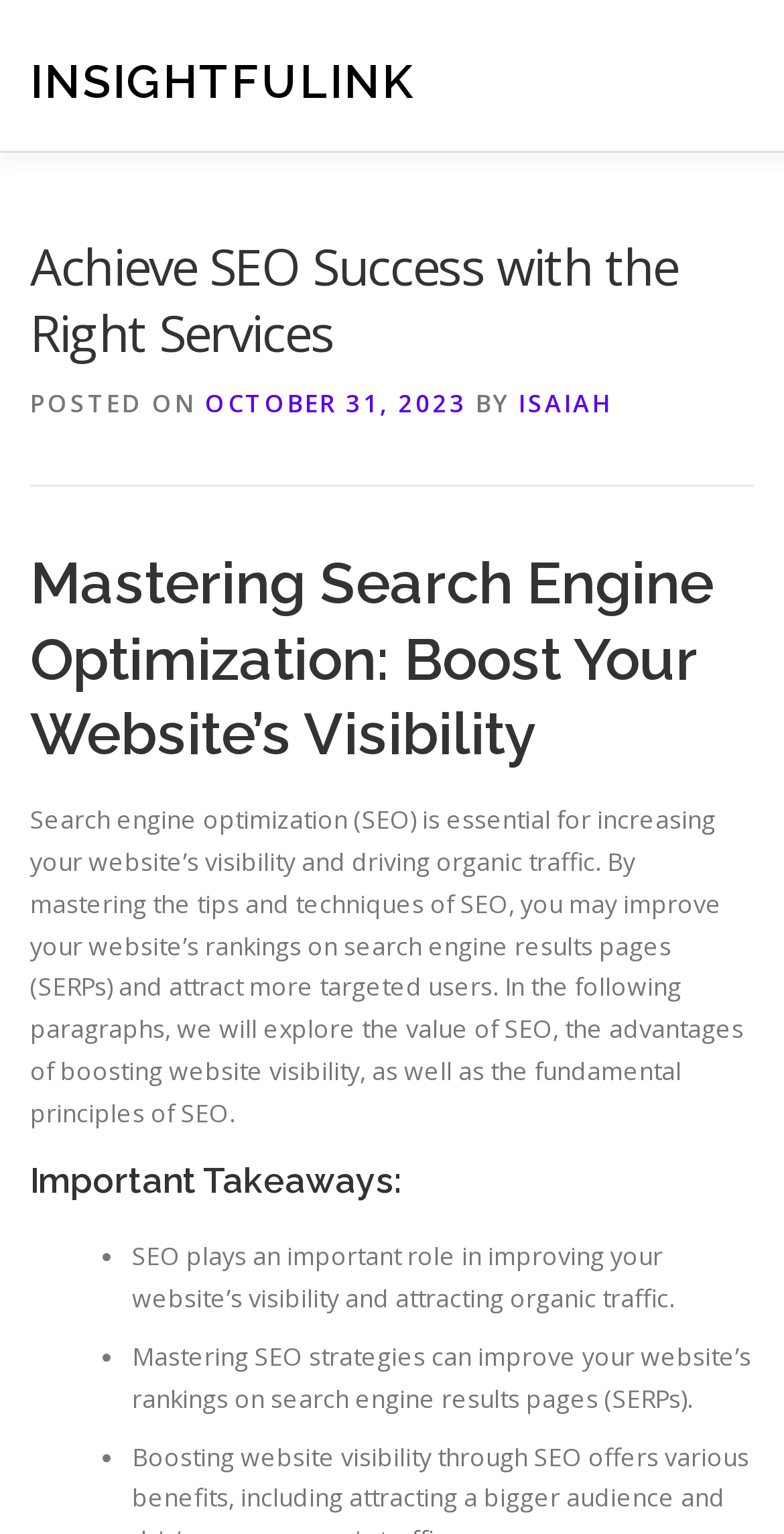Given the element description: "October 31, 2023", predict the bounding box coordinates of the UI element it refers to, using four float numbers between 0 and 1, i.e., [left, top, right, bottom].

[0.262, 0.252, 0.595, 0.274]